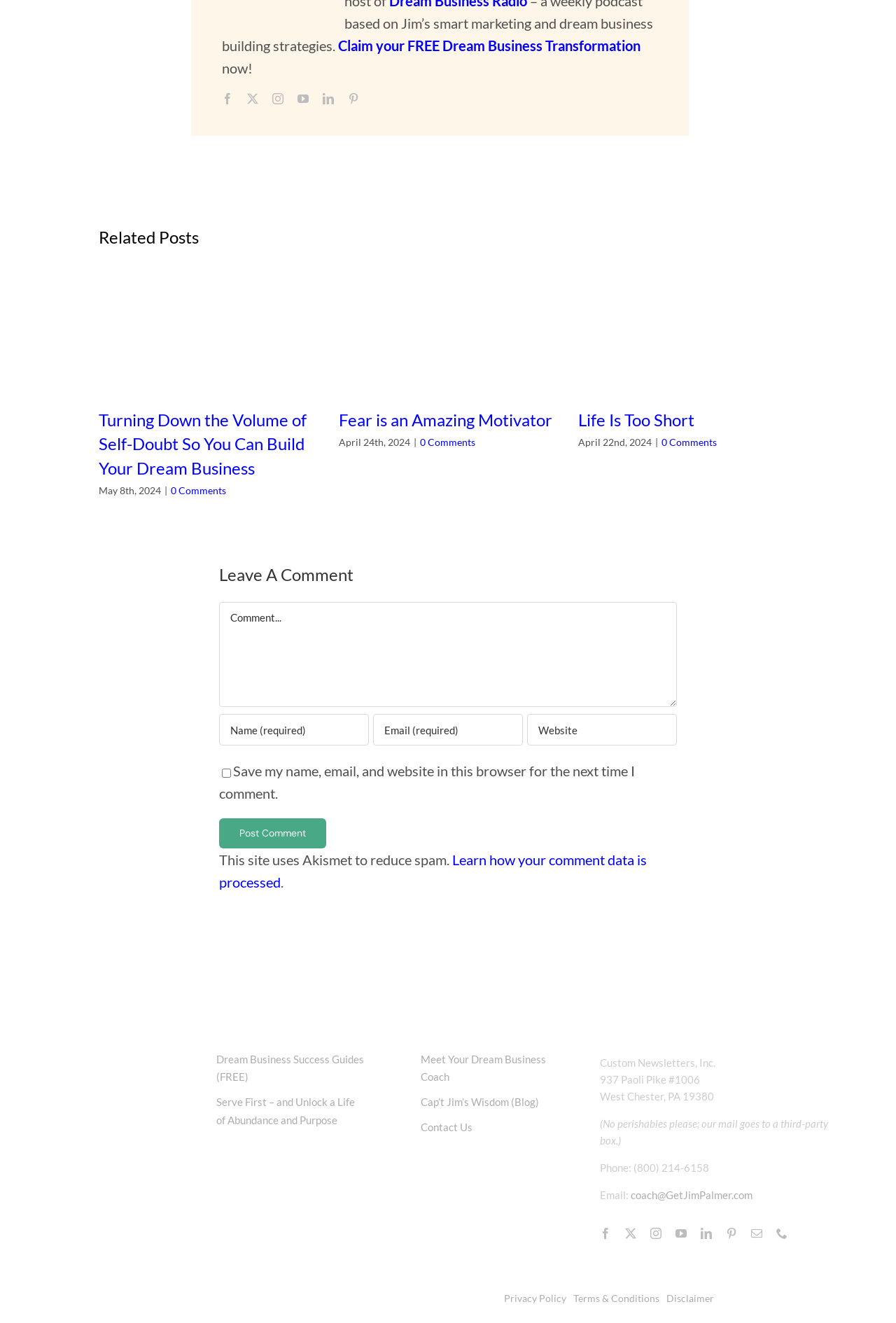Provide a single word or phrase to answer the given question: 
What is the purpose of the 'Leave A Comment' section?

To comment on the blog post